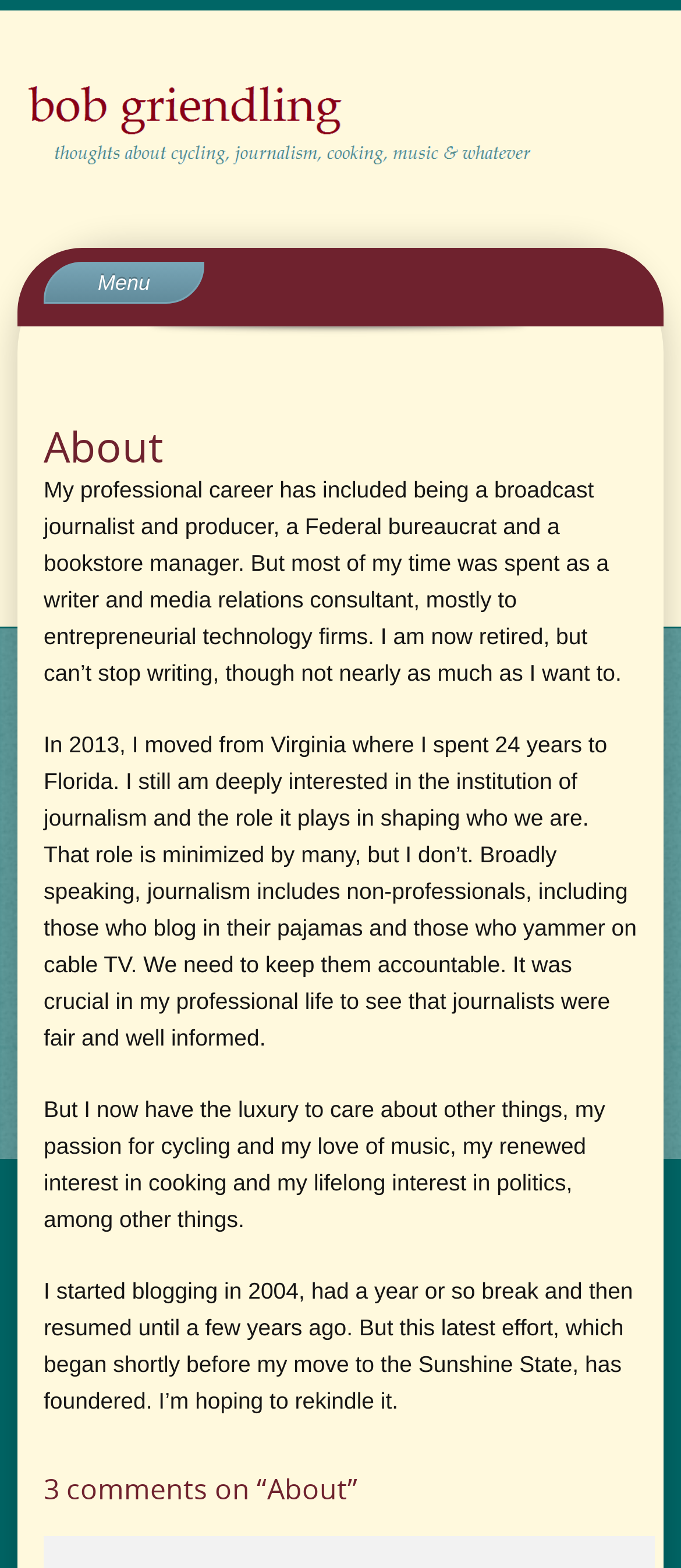Show me the bounding box coordinates of the clickable region to achieve the task as per the instruction: "Click on the 'Bio' link".

[0.051, 0.343, 0.949, 0.374]